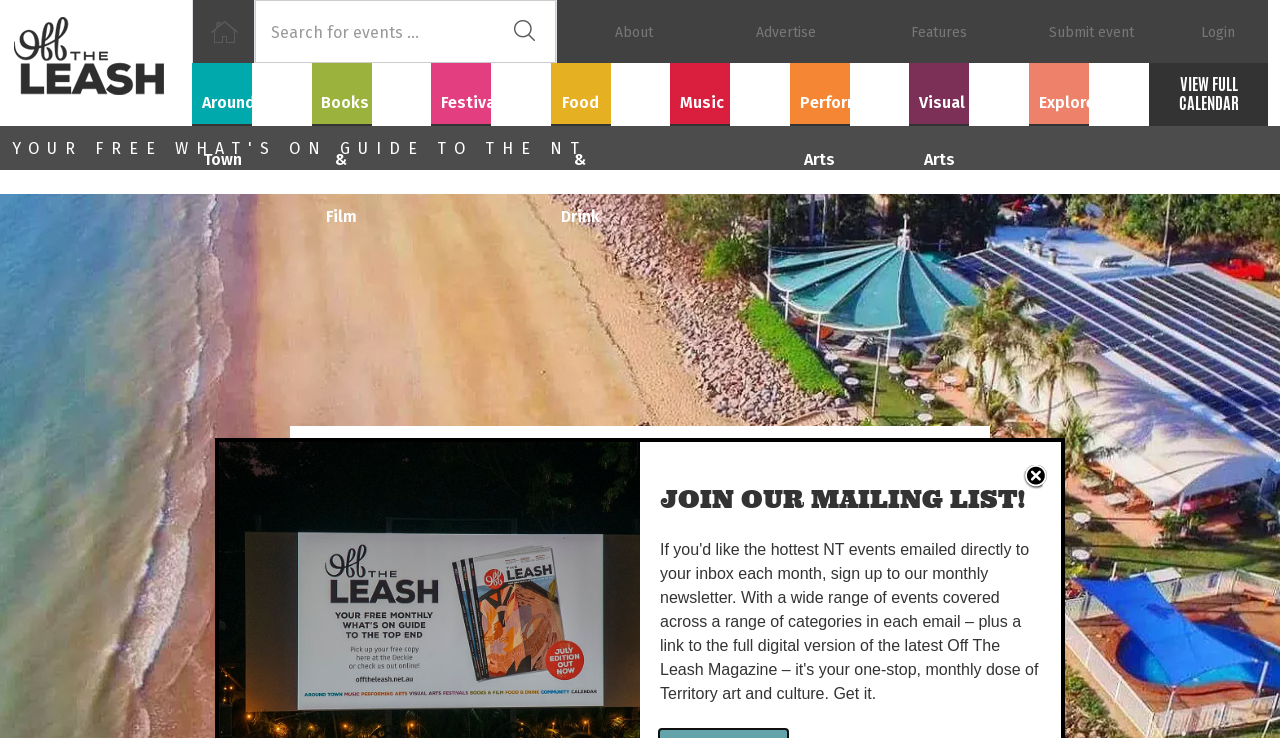Describe all significant elements and features of the webpage.

The webpage is titled "Beach. Brekkie. Brunch. | Off The Leash" and appears to be a lifestyle or entertainment website. At the top left, there is a link to "Off The Leash". Below this, there is a horizontal menu bar with 9 links: "Around Town", "Books & Film", "Festivals", "Food & Drink", "Music", "Performing Arts", "Visual Arts", "Explore", and "VIEW FULL CALENDAR". 

To the right of the menu bar, there is a smaller table with three cells. The first cell contains a link to "Home", the second cell has a search bar with a "Search" button, and the third cell has a set of 5 links: "About", "Advertise", "Features", "Submit event", and "Login". 

Further down the page, there is a large heading that reads "BEACH. BREKKIE. BRUNCH." in a prominent location. Below this, there is a call-to-action button and a heading that encourages users to "JOIN OUR MAILING LIST!".